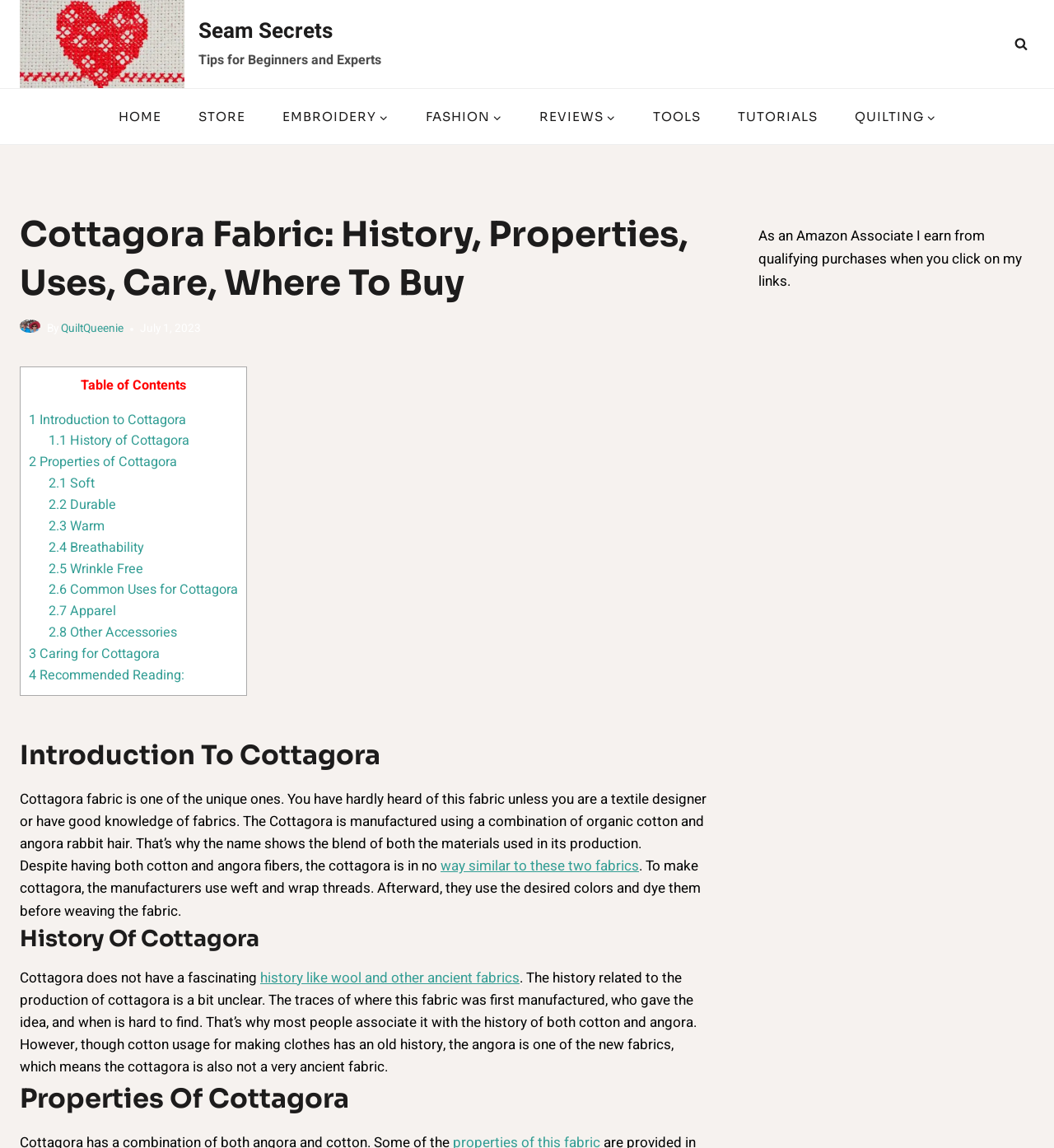Kindly determine the bounding box coordinates for the area that needs to be clicked to execute this instruction: "Learn about the history of Cottagora".

[0.019, 0.803, 0.673, 0.832]